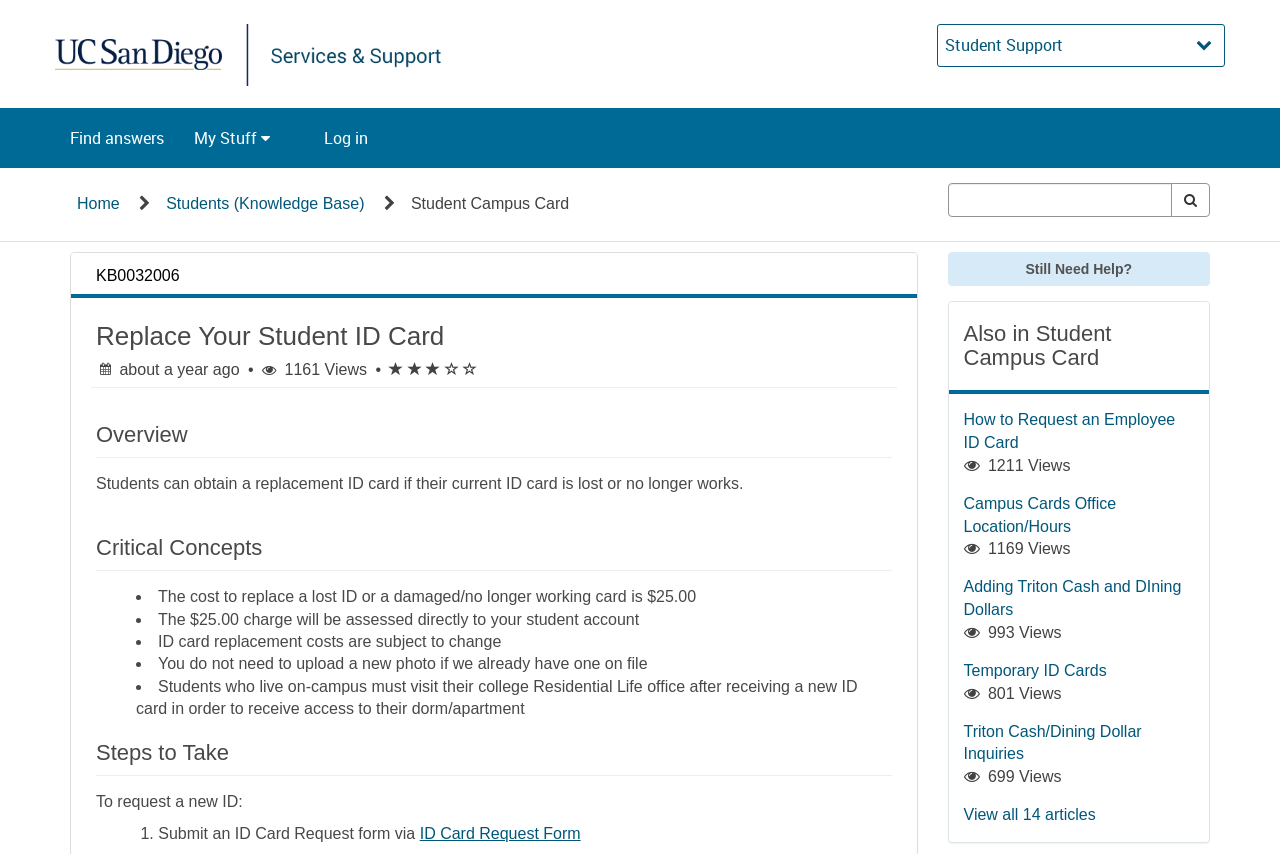Summarize the webpage in an elaborate manner.

This webpage is about replacing a student ID card. At the top, there is a header with a link to "Student Support" and a menu bar with options like "Find answers" and "My Stuff". Below the header, there is a navigation section with breadcrumbs showing the current page's location within the website. 

On the left side, there is a layout table with a search box and a search button. Above the search box, there is a link to log in. 

The main content of the page is divided into sections. The first section is an overview, which explains that students can obtain a replacement ID card if their current ID card is lost or no longer works. 

Below the overview, there are sections for "Critical Concepts" and "Steps to Take". The "Critical Concepts" section lists several points, including the cost to replace a lost ID card, the payment method, and the process for on-campus students. The "Steps to Take" section provides instructions on how to request a new ID card.

On the right side, there is a section titled "Also in Student Campus Card" with links to related articles, such as "How to Request an Employee ID Card" and "Campus Cards Office Location/Hours". Each article has a view count displayed below the link. At the bottom of this section, there is a link to view all 14 related articles.